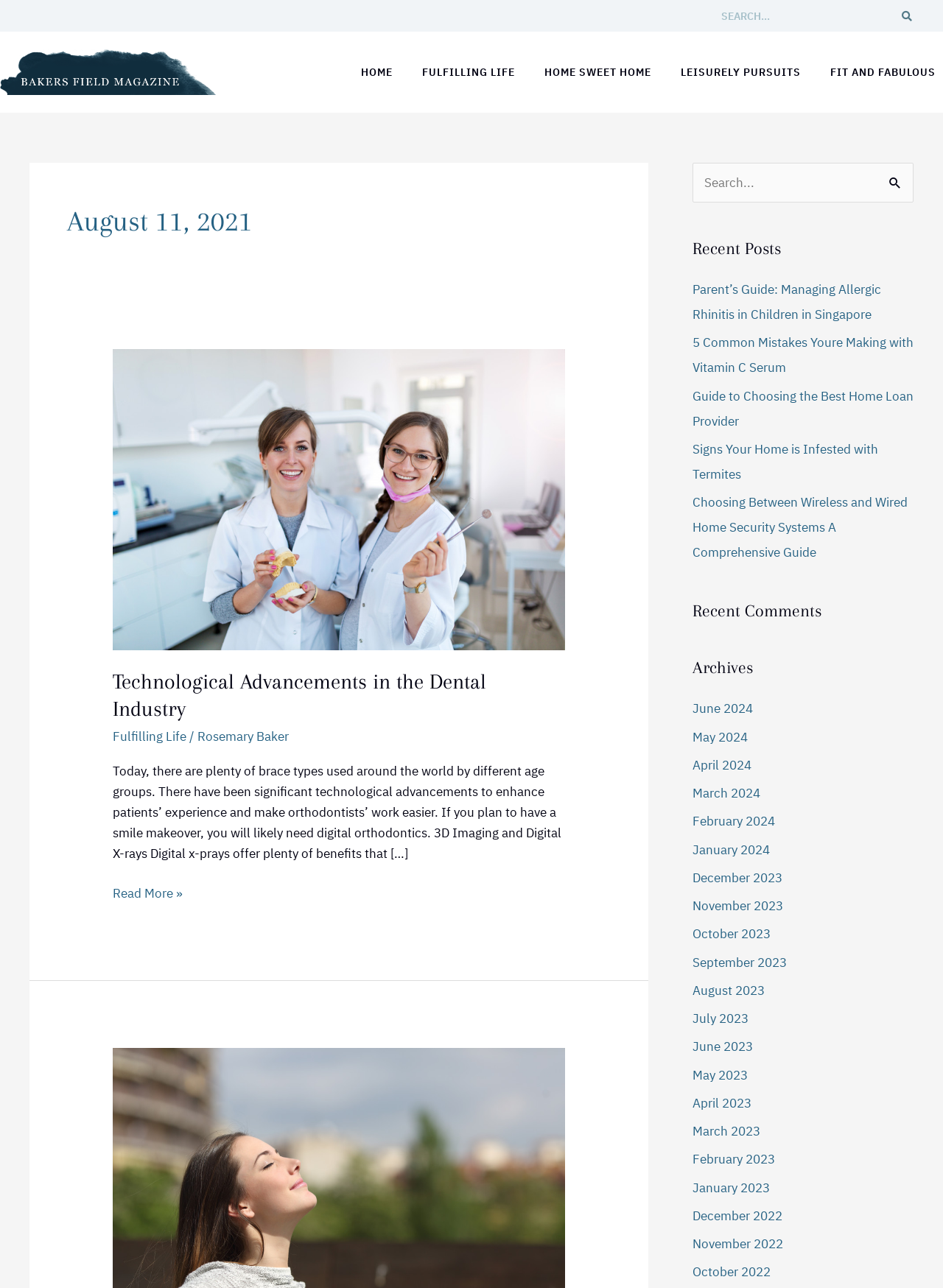What is the title of the recent post?
Please provide a comprehensive and detailed answer to the question.

The recent posts section is located at the bottom right corner of the webpage, and it lists several recent posts. The title of the first recent post is 'Parent’s Guide: Managing Allergic Rhinitis in Children in Singapore', which can be inferred by looking at the link provided in the recent posts section.